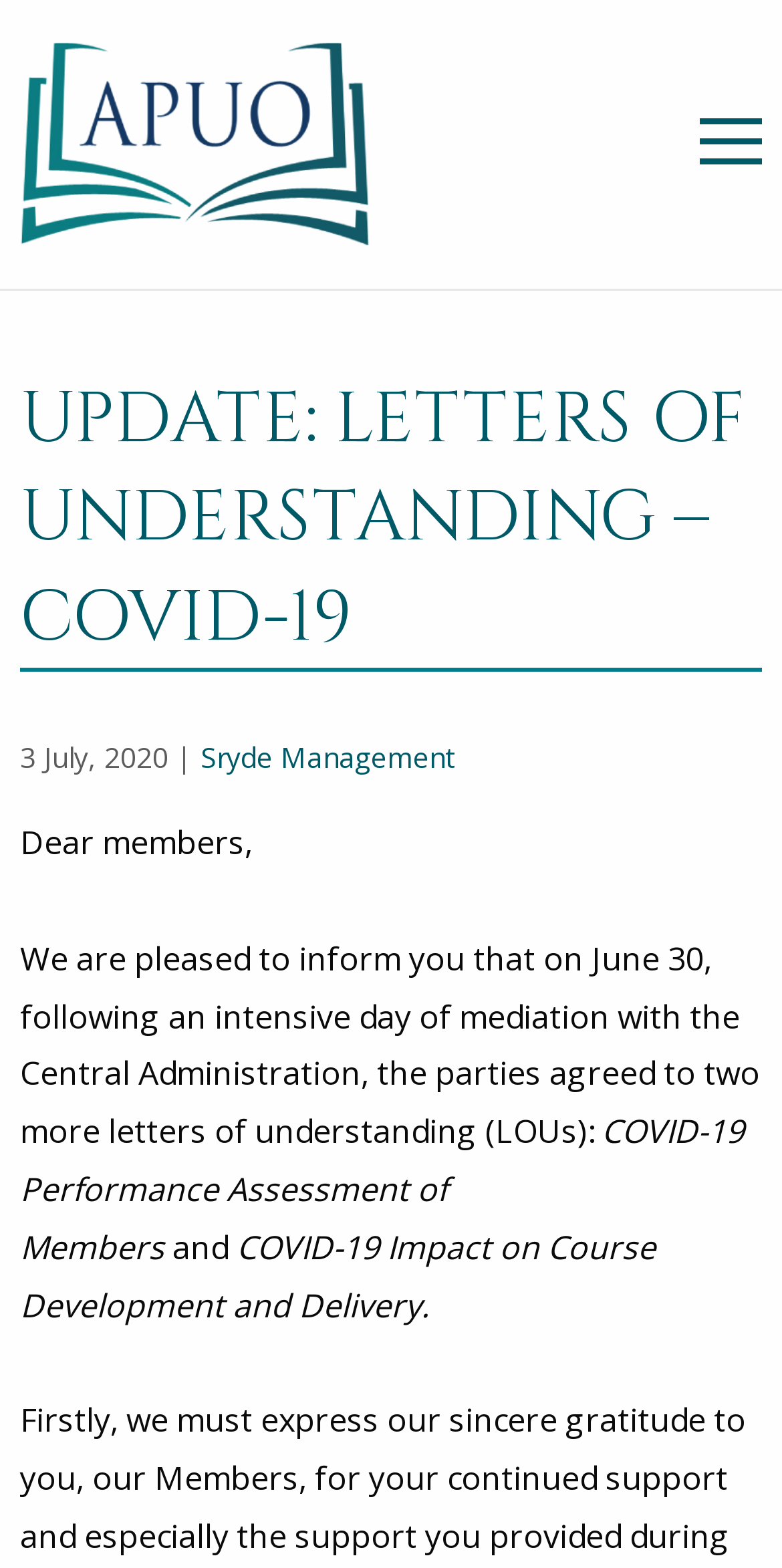Please identify the primary heading of the webpage and give its text content.

UPDATE: LETTERS OF UNDERSTANDING – COVID-19